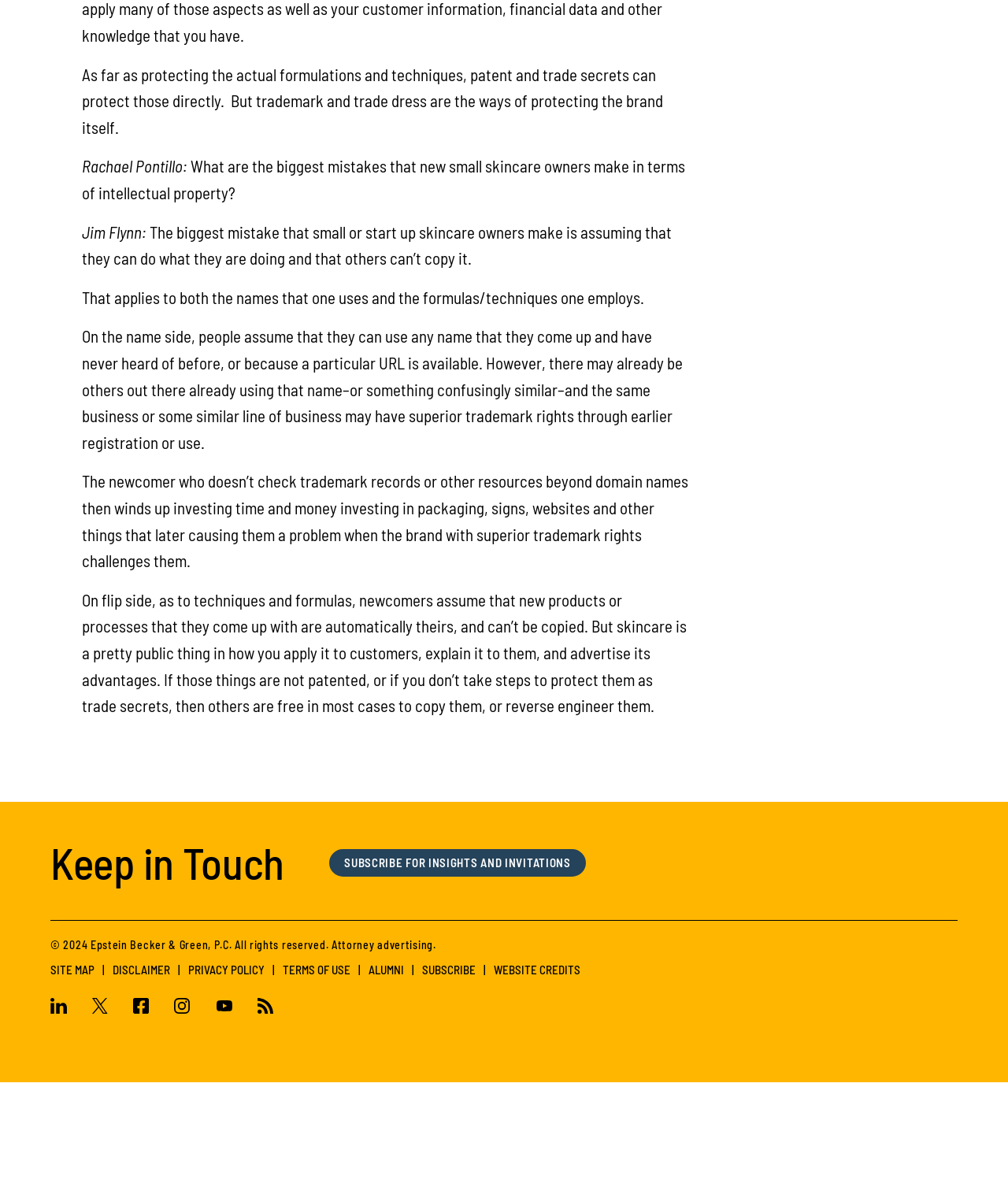What is the warning about assuming a name is available?
Kindly offer a detailed explanation using the data available in the image.

The webpage warns that assuming a name is available for use because the URL is available or the name has never been heard of before is not sufficient. Instead, one should check trademark records to ensure that the name is not already in use by someone with superior trademark rights.